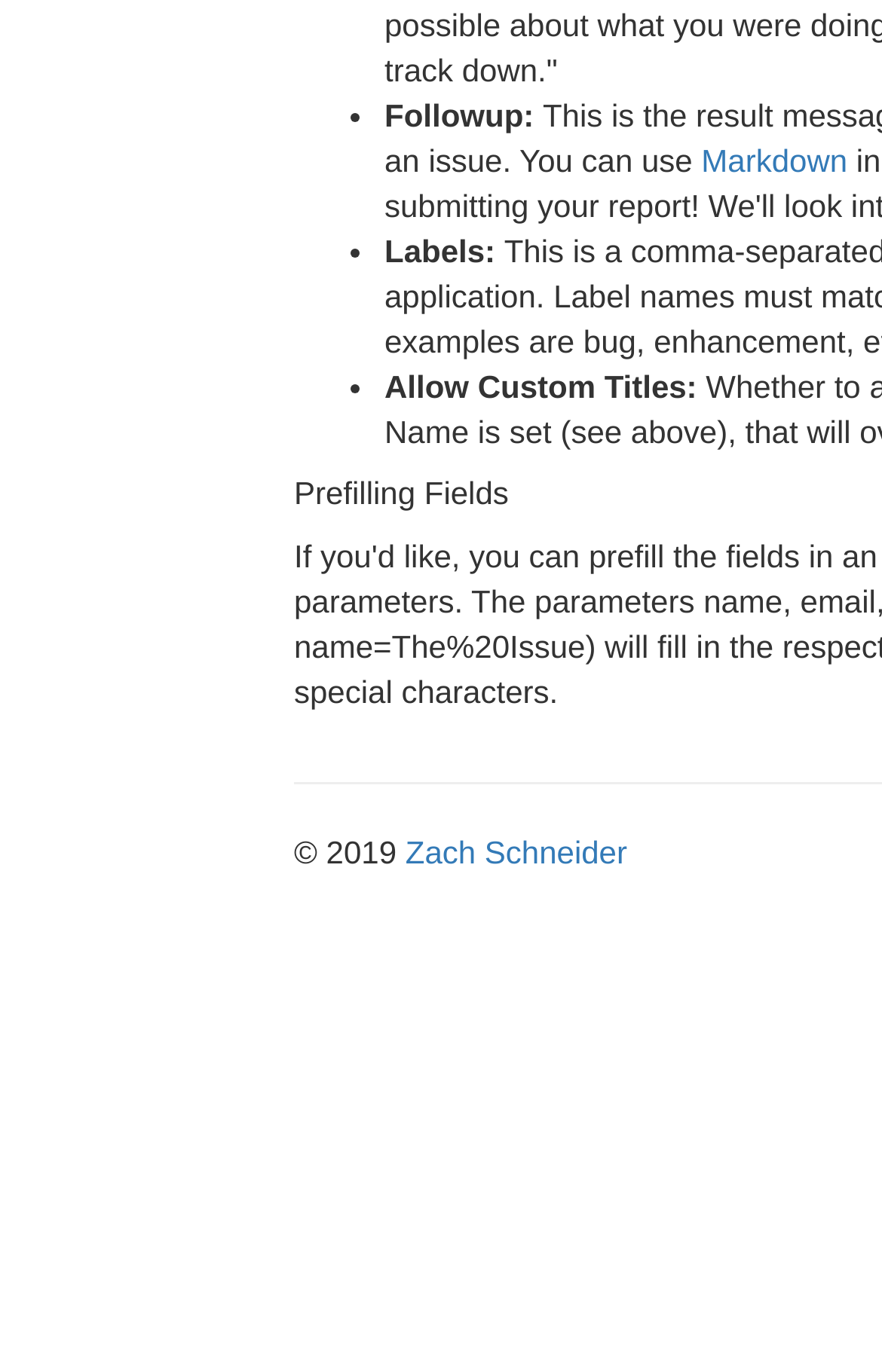What is the first item in the list?
Answer the question using a single word or phrase, according to the image.

Followup